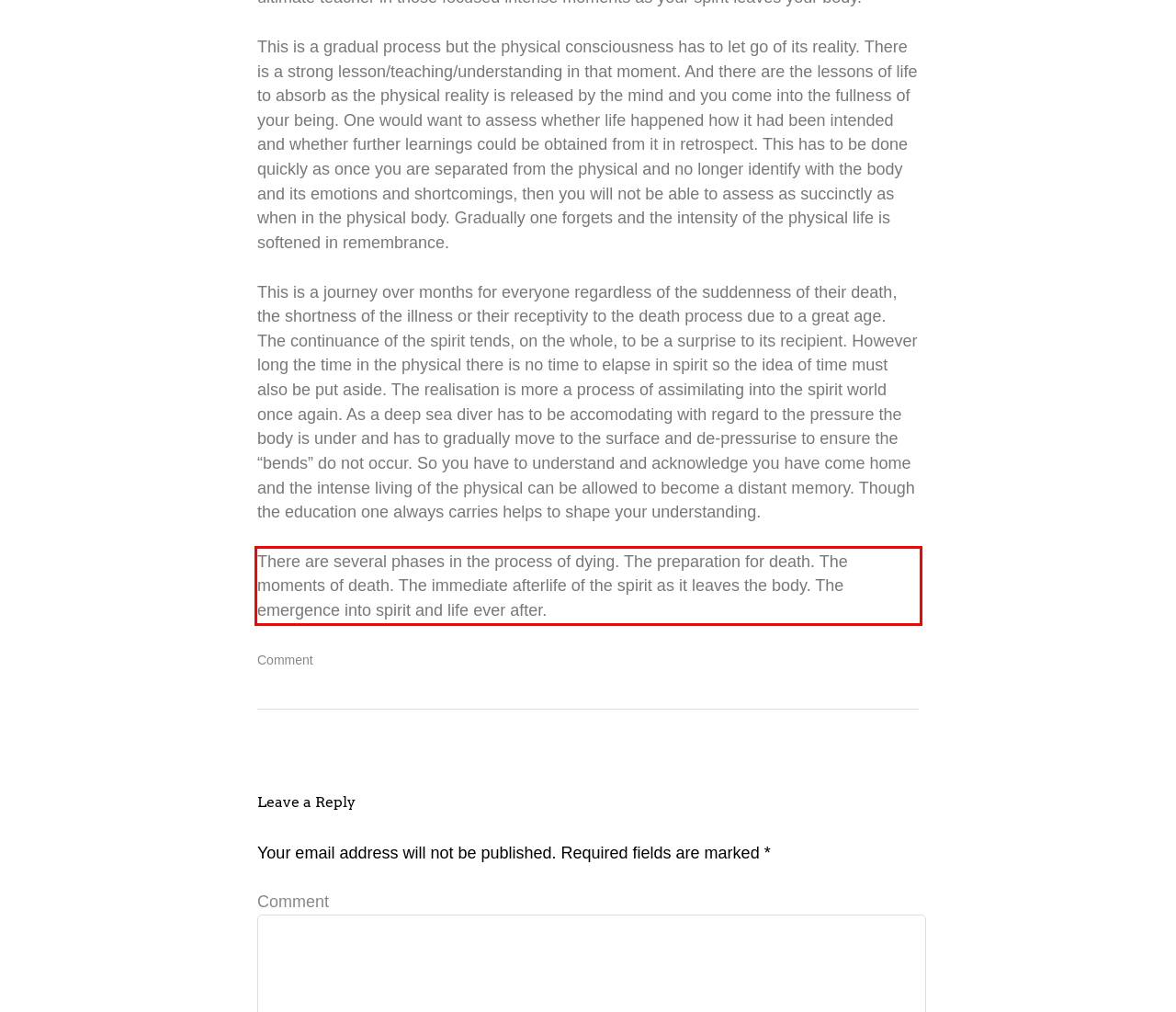Please identify the text within the red rectangular bounding box in the provided webpage screenshot.

There are several phases in the process of dying. The preparation for death. The moments of death. The immediate afterlife of the spirit as it leaves the body. The emergence into spirit and life ever after.